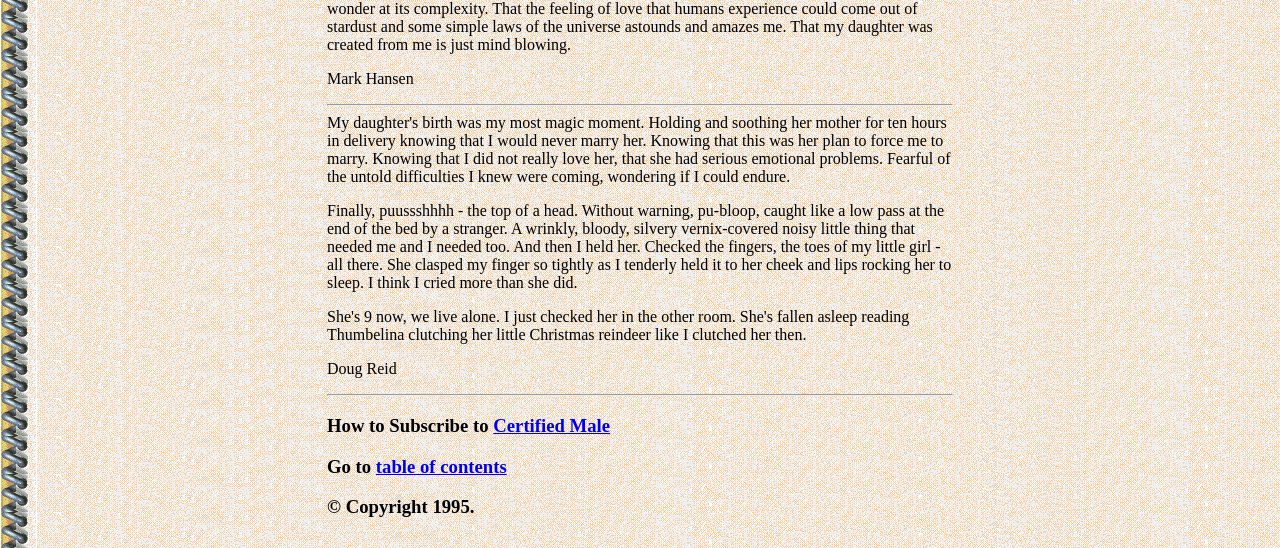Identify and provide the bounding box coordinates of the UI element described: "table of contents". The coordinates should be formatted as [left, top, right, bottom], with each number being a float between 0 and 1.

[0.294, 0.831, 0.396, 0.87]